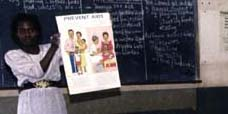Create a detailed narrative for the image.

The image depicts a woman standing in front of a blackboard, proudly holding up a poster titled "PREVENT AIDS." She is dressed in a white garment that contrasts with the darker background of the classroom. The blackboard behind her appears to be filled with handwritten notes and materials, suggesting an educational setting where public health issues, such as AIDS prevention, are being discussed. This scene likely reflects efforts within the Peace Corps to promote awareness and education about important health topics in the community. The poster she is holding emphasizes the importance of prevention, underscoring the role of education in fighting against the spread of AIDS.